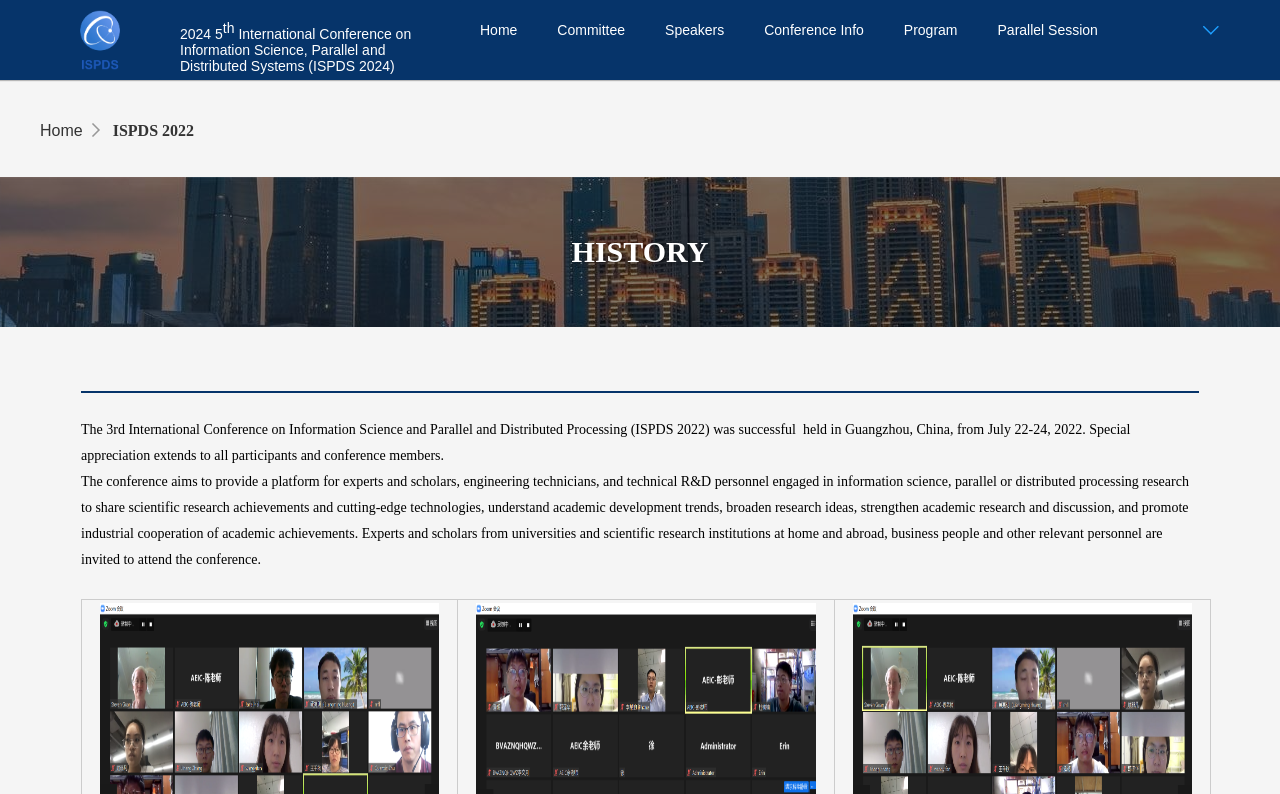Use a single word or phrase to answer the following:
What is the logo on the top left?

ISPDS